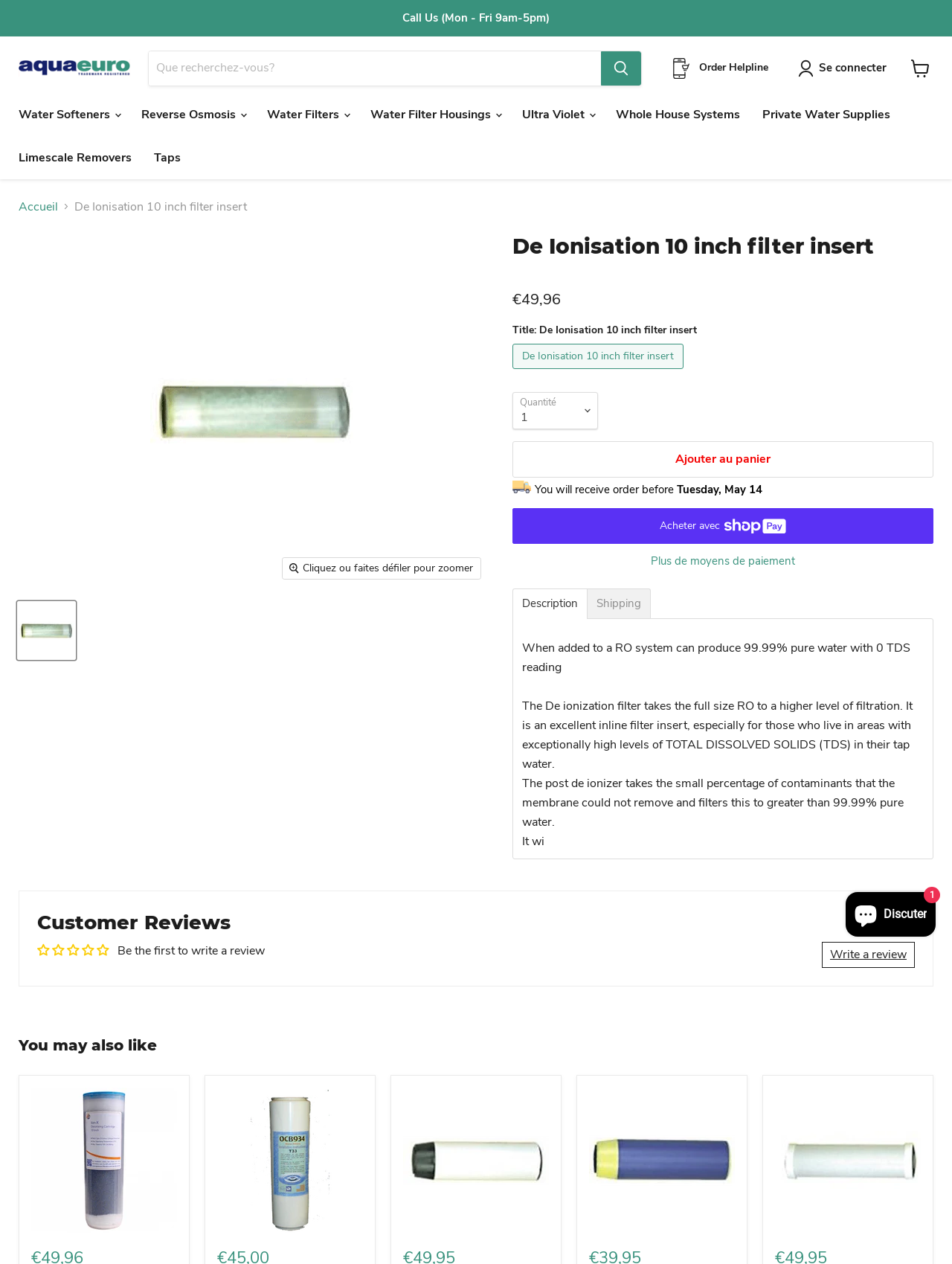Determine the bounding box coordinates of the clickable element to achieve the following action: 'Write a review'. Provide the coordinates as four float values between 0 and 1, formatted as [left, top, right, bottom].

[0.863, 0.745, 0.961, 0.765]